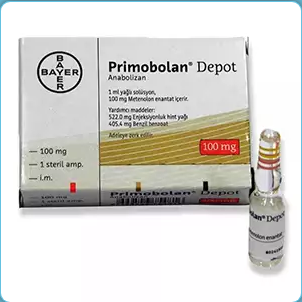How many sterile ampoules are contained in the packaging?
By examining the image, provide a one-word or phrase answer.

One